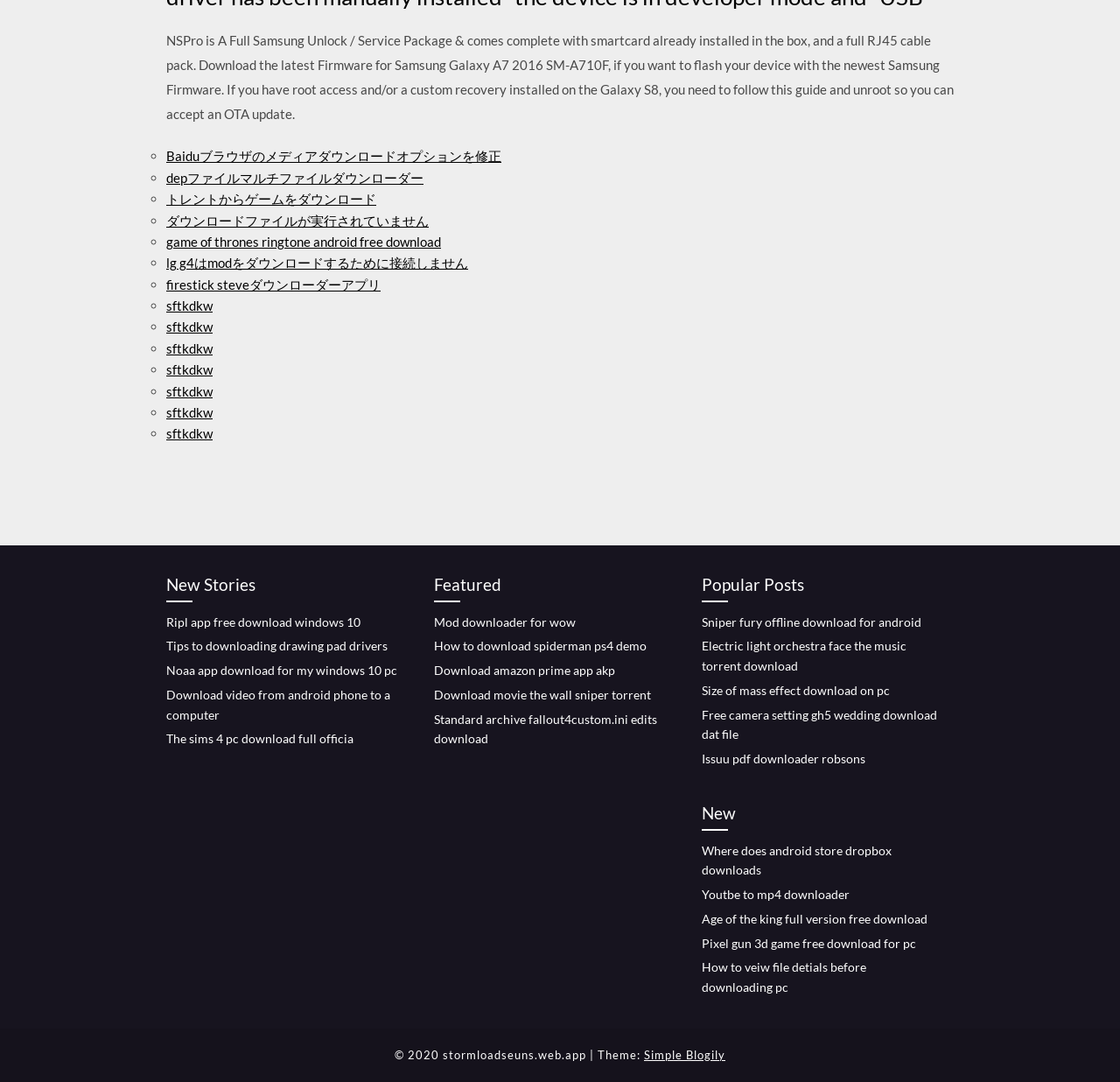Given the description Standard archive fallout4custom.ini edits download, predict the bounding box coordinates of the UI element. Ensure the coordinates are in the format (top-left x, top-left y, bottom-right x, bottom-right y) and all values are between 0 and 1.

[0.388, 0.657, 0.587, 0.69]